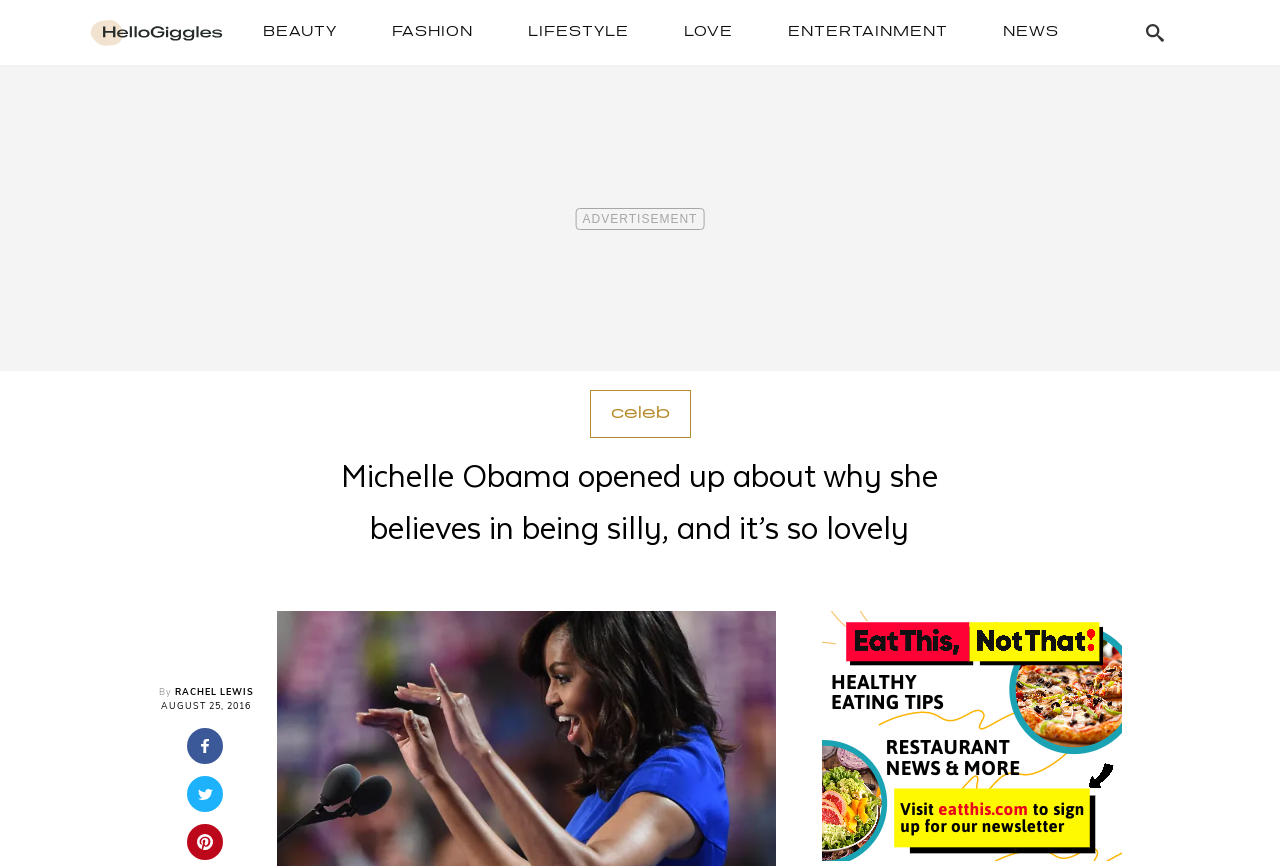Pinpoint the bounding box coordinates of the area that must be clicked to complete this instruction: "Click the Facebook page link".

None